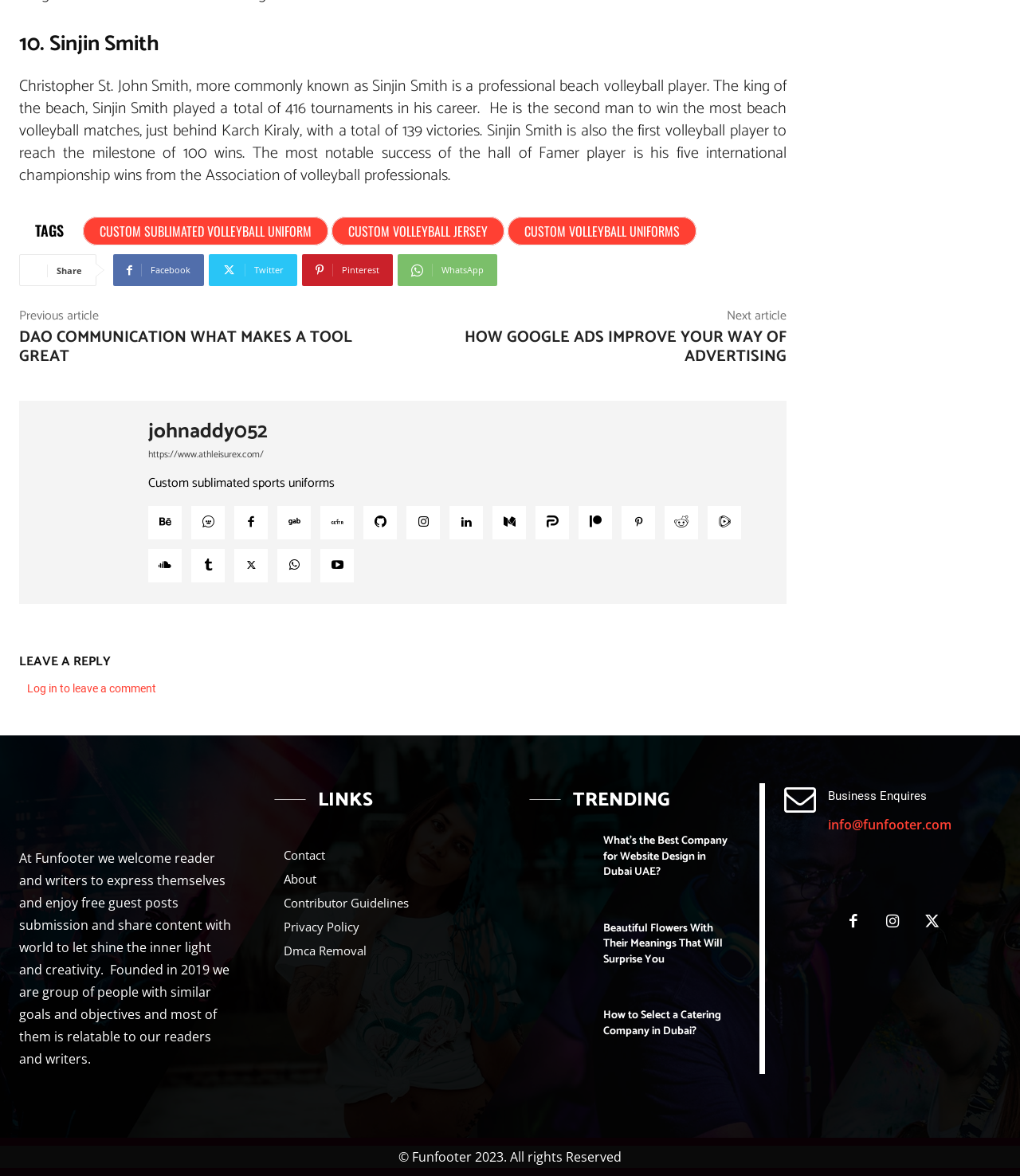What is the email address for business enquiries?
Please look at the screenshot and answer in one word or a short phrase.

info@funfooter.com